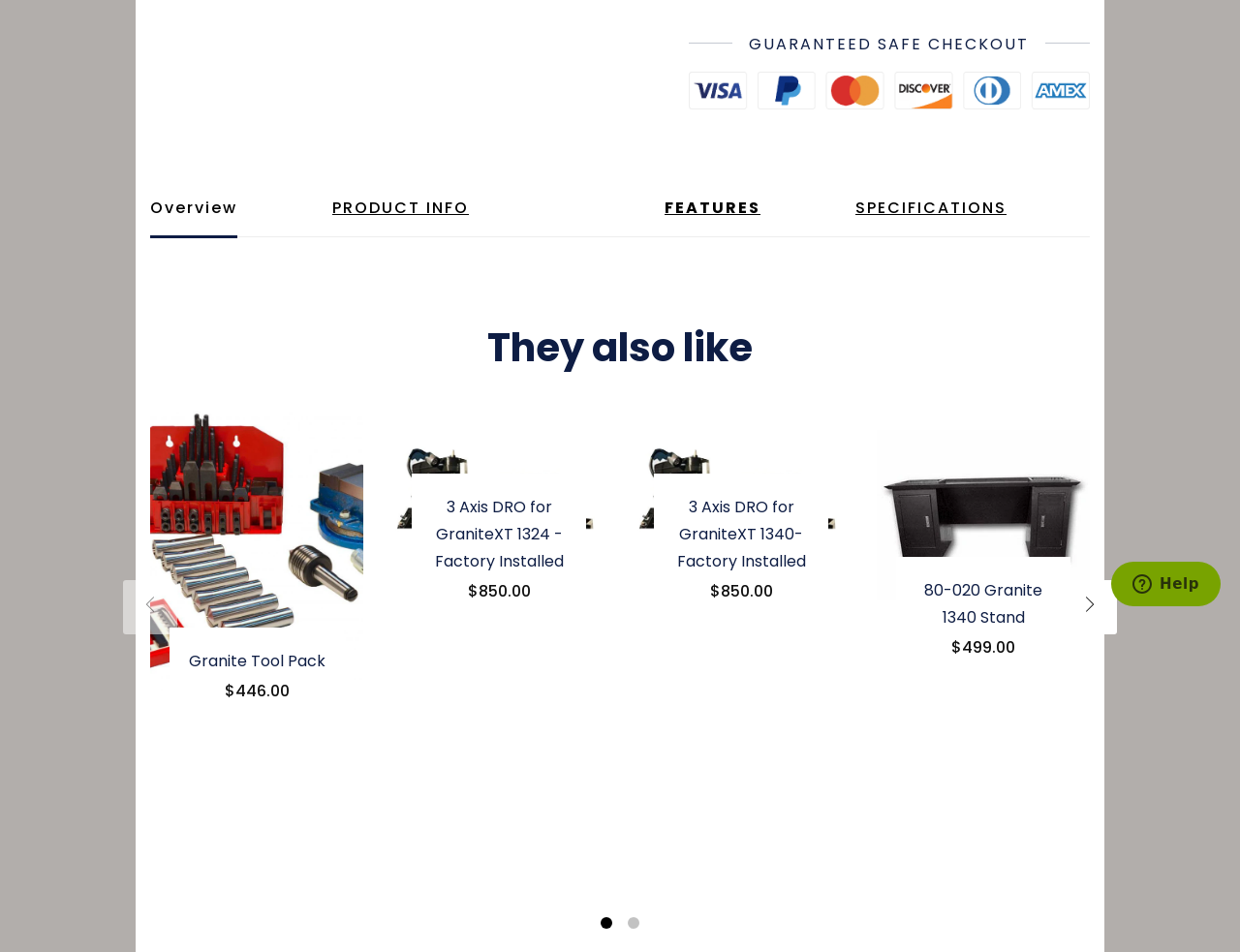Find the bounding box coordinates for the UI element whose description is: "80-020 Granite 1340 Stand". The coordinates should be four float numbers between 0 and 1, in the format [left, top, right, bottom].

[0.745, 0.608, 0.841, 0.66]